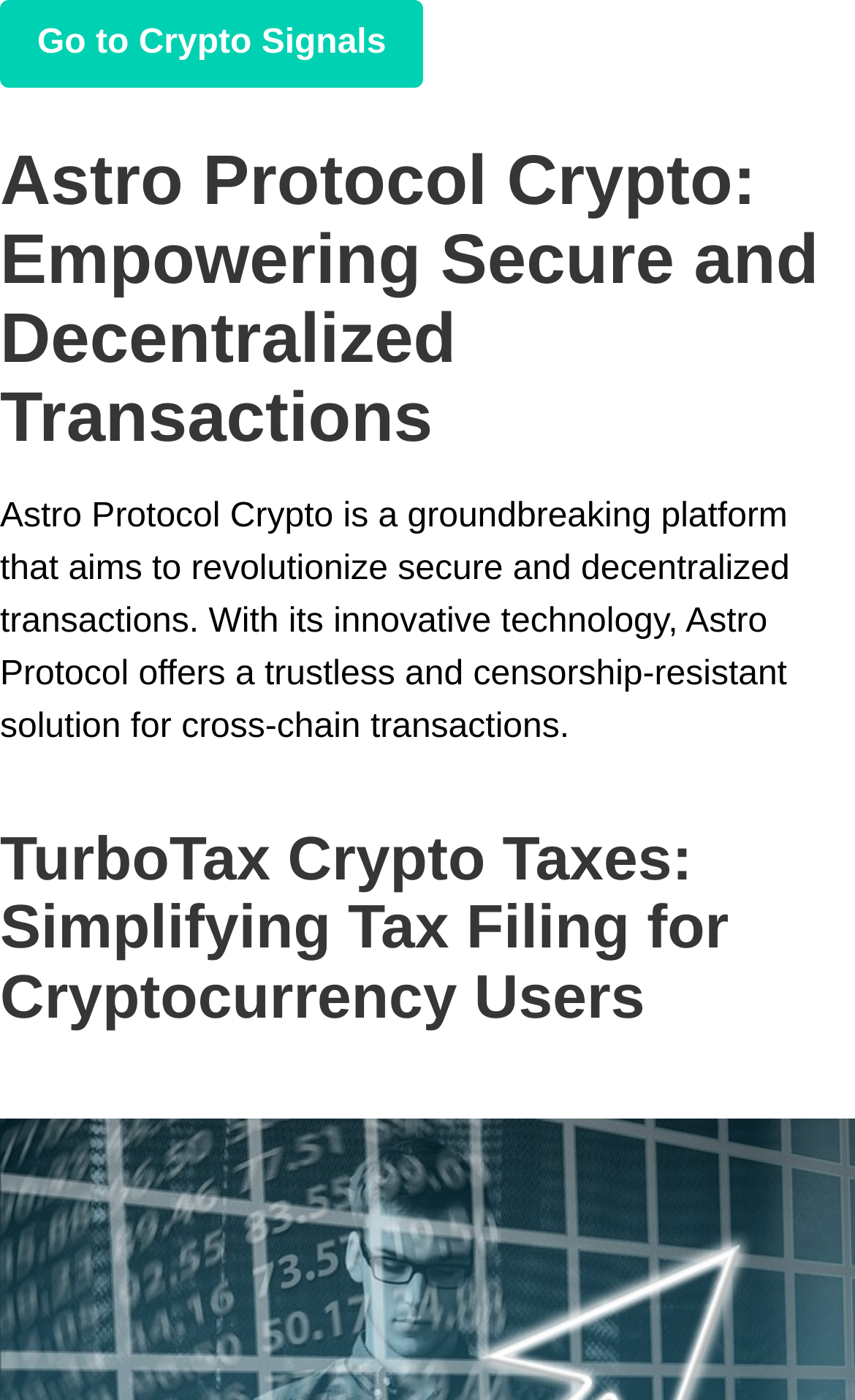Your task is to find and give the main heading text of the webpage.

Astro Protocol Crypto: Empowering Secure and Decentralized Transactions